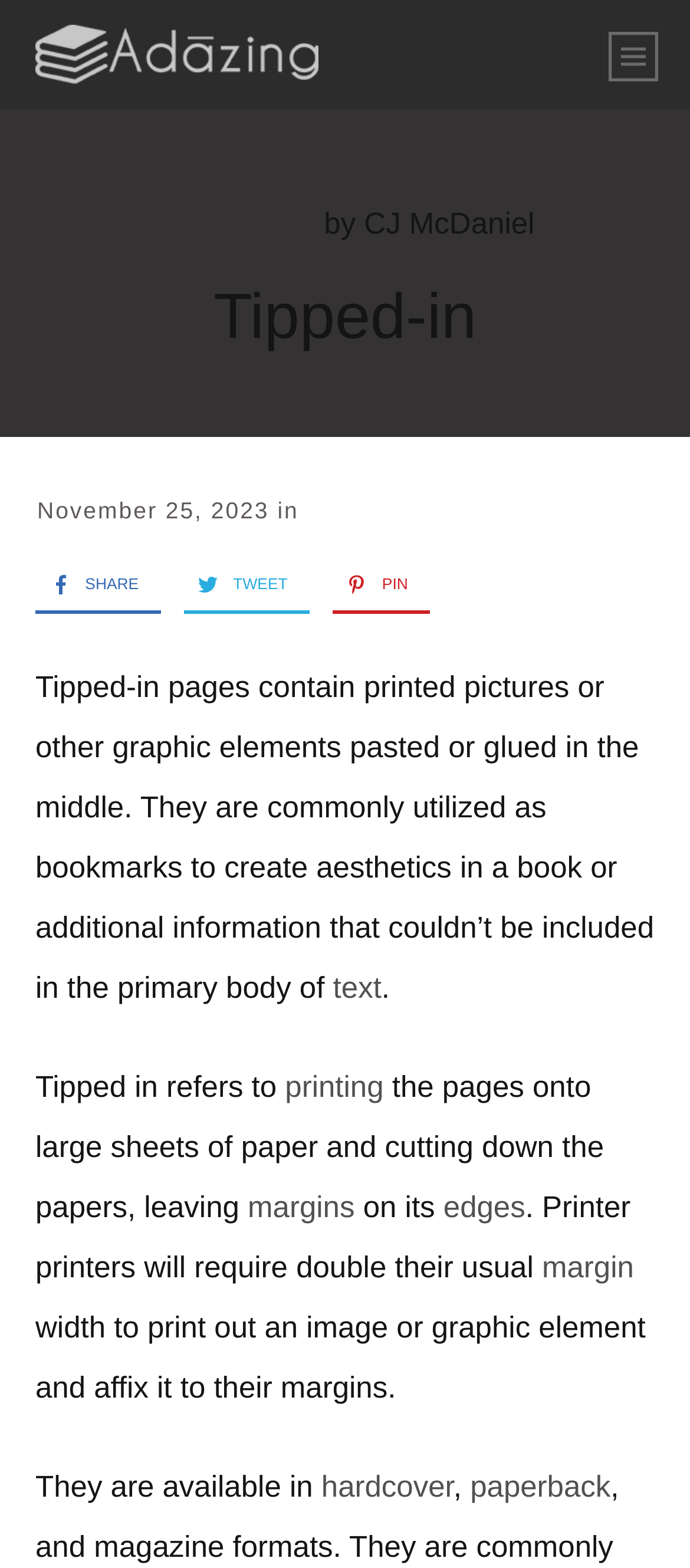What is a tipped-in page?
Please provide a detailed and thorough answer to the question.

Based on the webpage content, a tipped-in page is a type of page that contains a printed picture or other graphic element pasted or glued in the middle. This is evident from the text 'Tipped-in pages contain printed pictures or other graphic elements pasted or glued in the middle.'